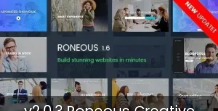Offer an in-depth description of the image shown.

The image showcases the "Roneous Creative Multi-Purpose WordPress Theme," highlighted in version 2.0.3. Featured prominently is a modern and visually appealing layout designed for building stunning websites quickly and efficiently. The design includes various snapshots of professionals engaged in collaborative environments, emphasizing versatility and user-friendliness. Additionally, a bold "NEW UPDATE!" banner captures the viewer's attention, suggesting recent enhancements or features. This theme is targeted towards users looking to create diverse and impactful online presences across different industries.